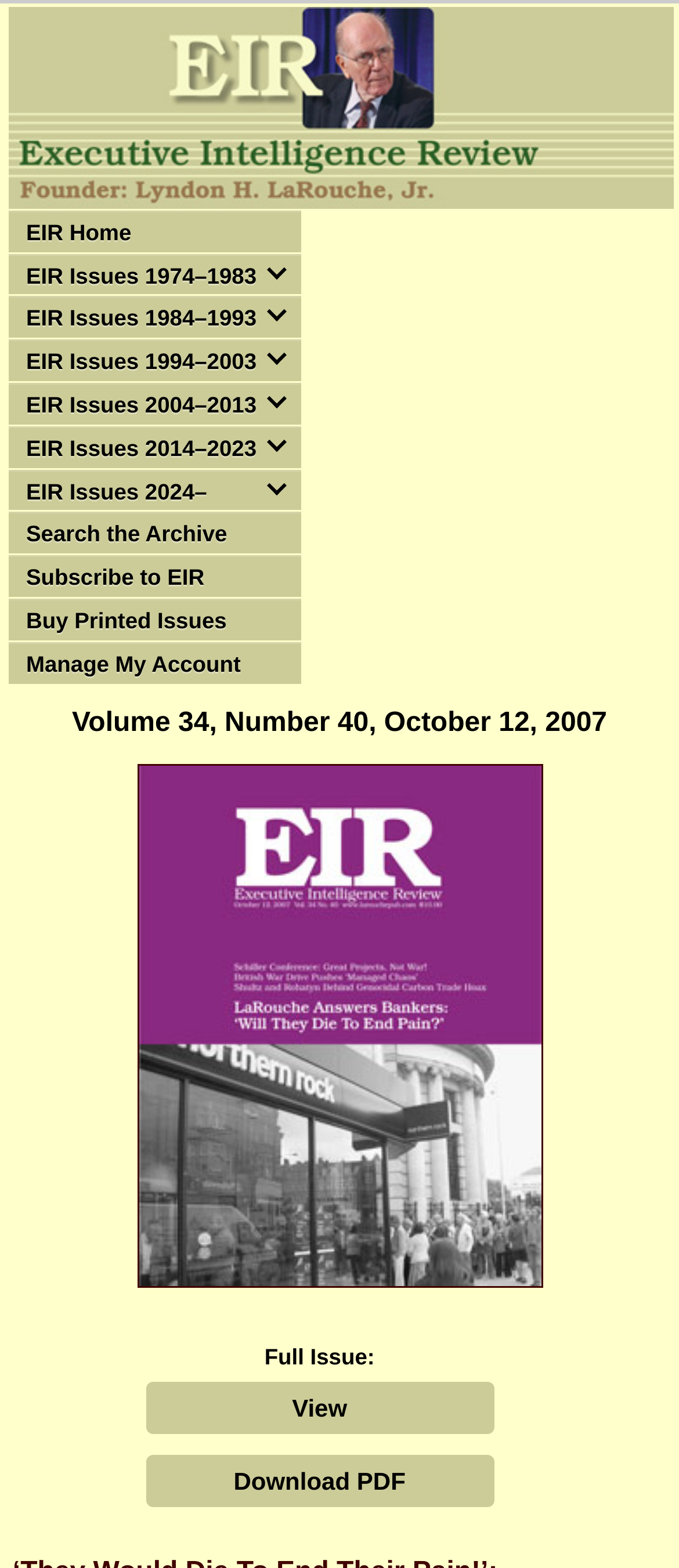Identify the bounding box of the HTML element described here: "Drill Rigs and rock drills". Provide the coordinates as four float numbers between 0 and 1: [left, top, right, bottom].

None